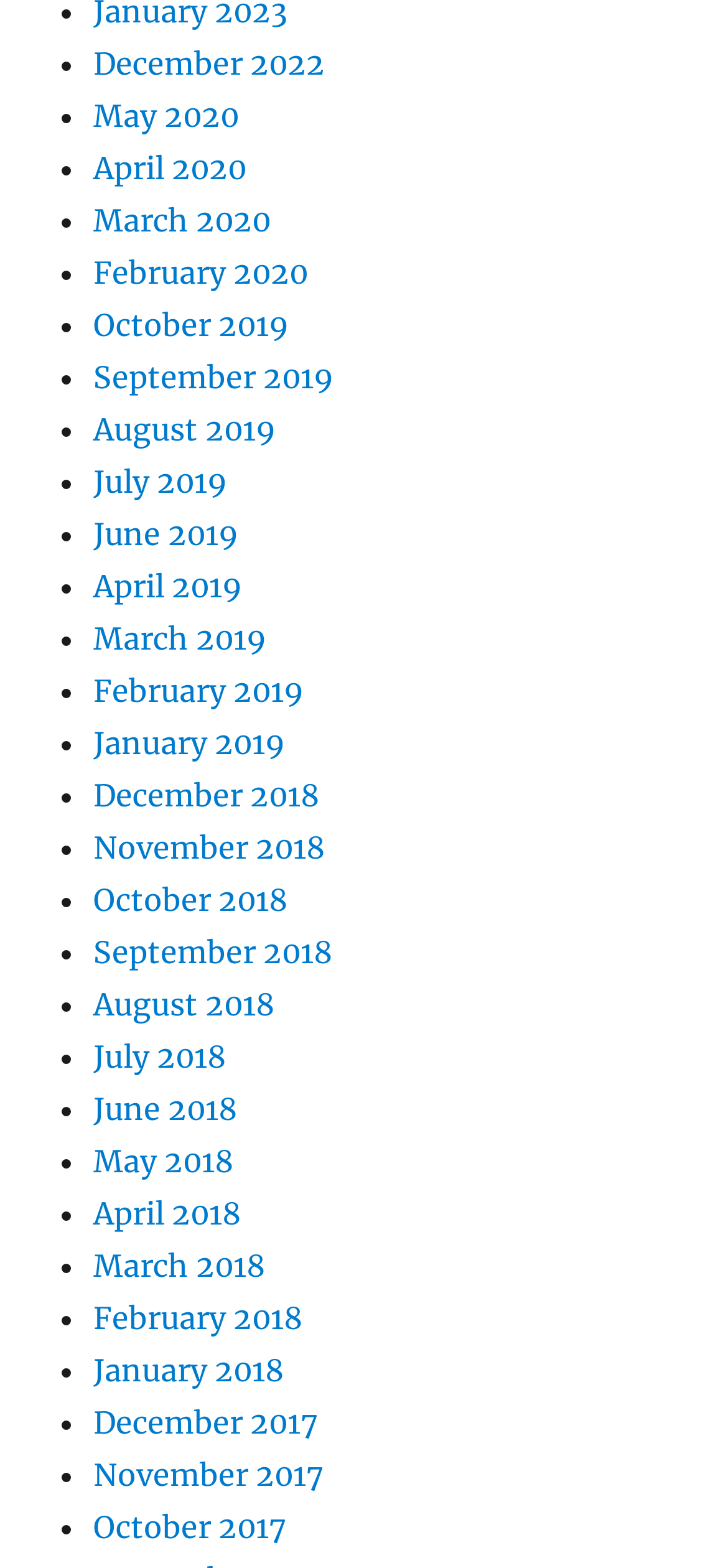Identify the bounding box coordinates for the UI element mentioned here: "October 2019". Provide the coordinates as four float values between 0 and 1, i.e., [left, top, right, bottom].

[0.128, 0.195, 0.397, 0.219]